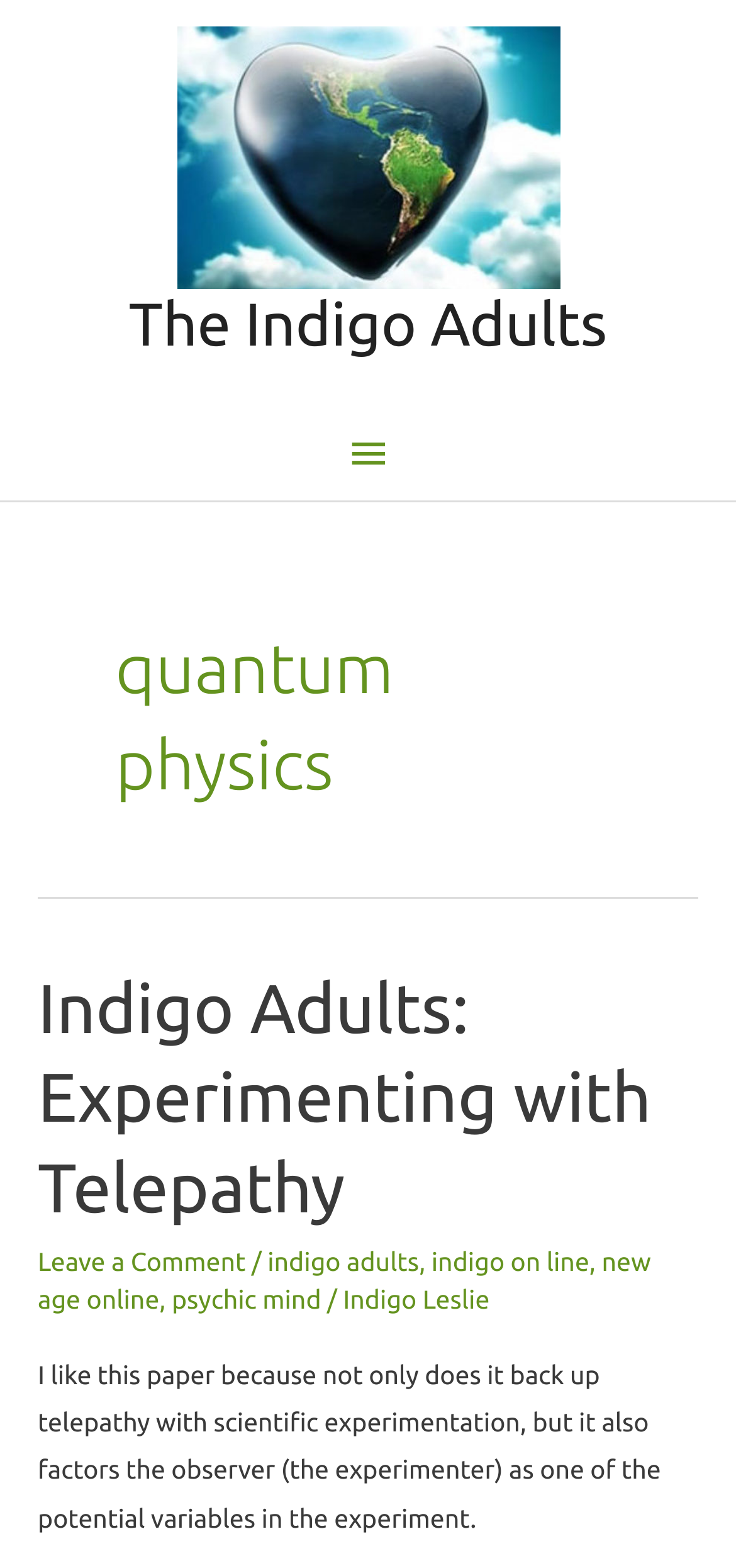Please find the bounding box coordinates of the section that needs to be clicked to achieve this instruction: "click the main menu button".

[0.441, 0.26, 0.559, 0.319]